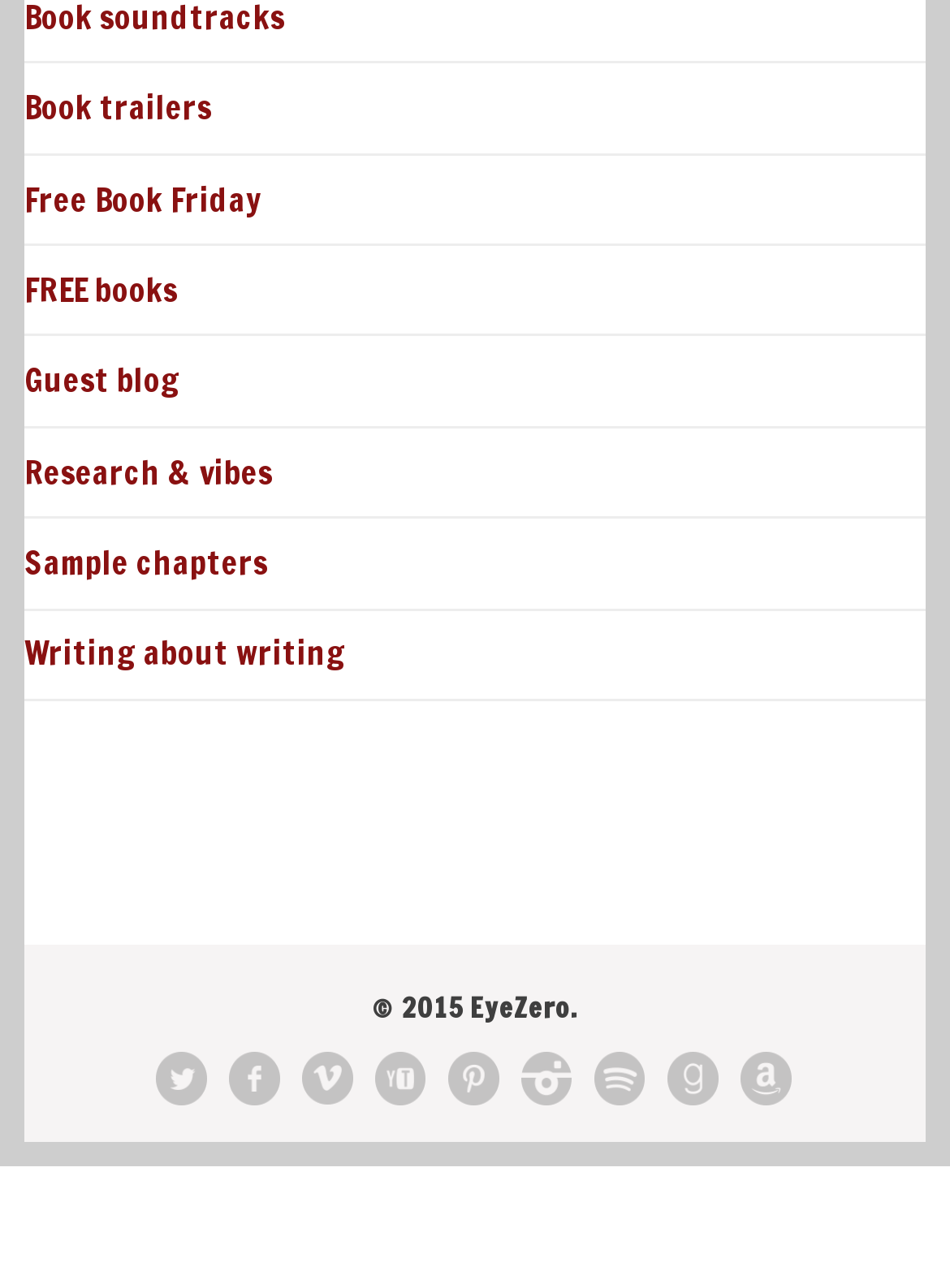Identify the bounding box coordinates of the area you need to click to perform the following instruction: "Click on Book trailers".

[0.026, 0.065, 0.223, 0.101]